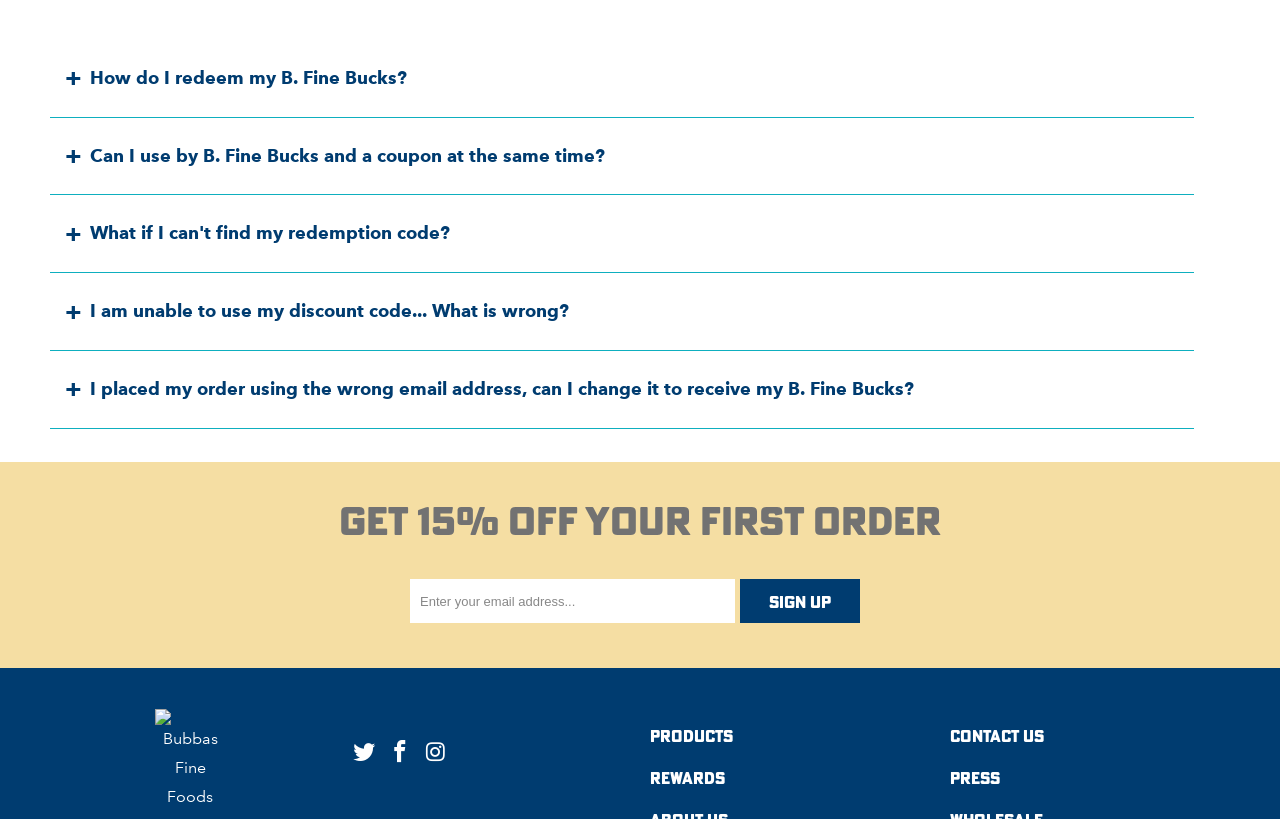Locate the bounding box coordinates of the clickable region necessary to complete the following instruction: "Click on 'How do I redeem my B. Fine Bucks?'". Provide the coordinates in the format of four float numbers between 0 and 1, i.e., [left, top, right, bottom].

[0.039, 0.049, 0.933, 0.144]